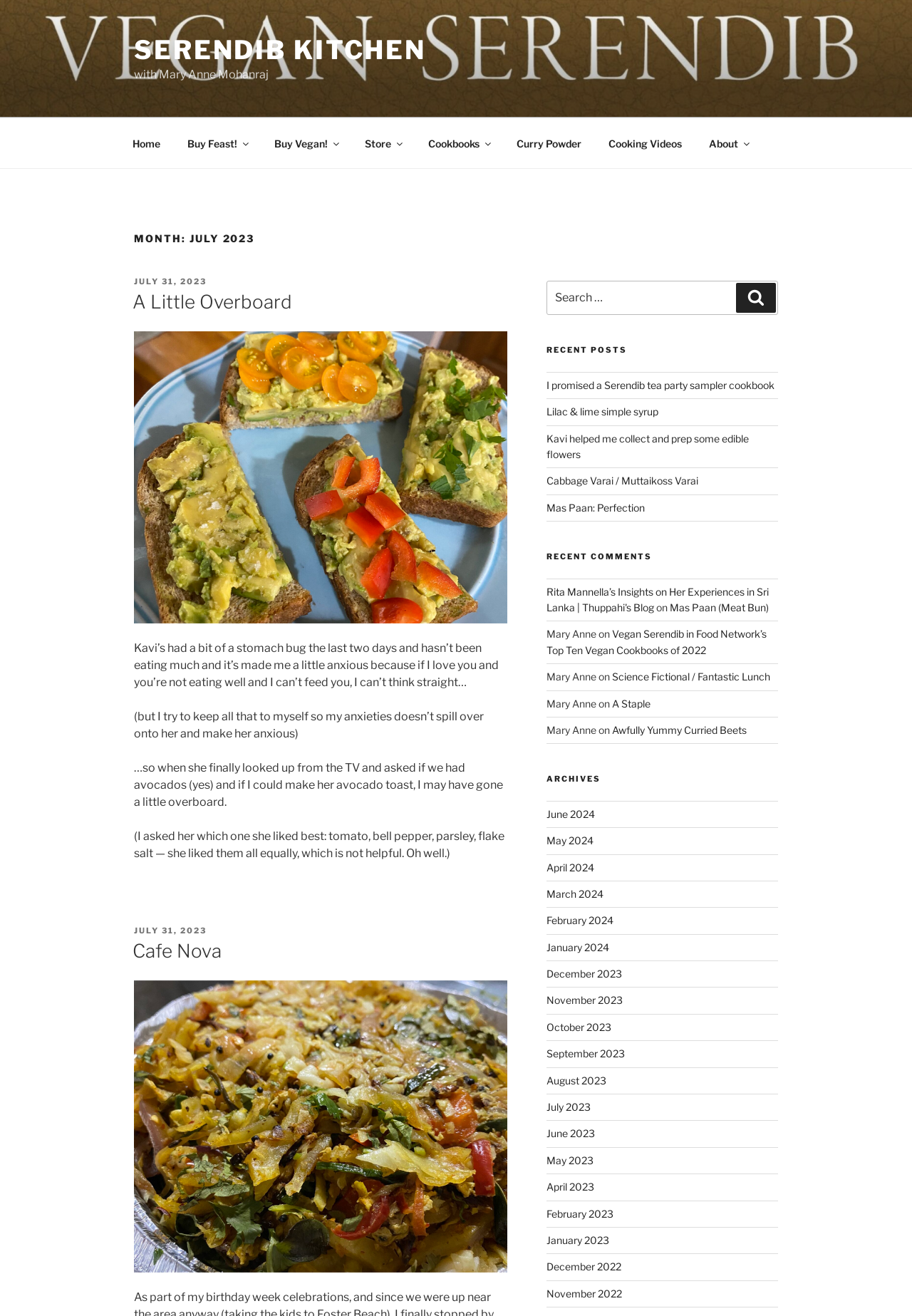Find the bounding box coordinates for the UI element that matches this description: "Science Fictional / Fantastic Lunch".

[0.671, 0.51, 0.844, 0.519]